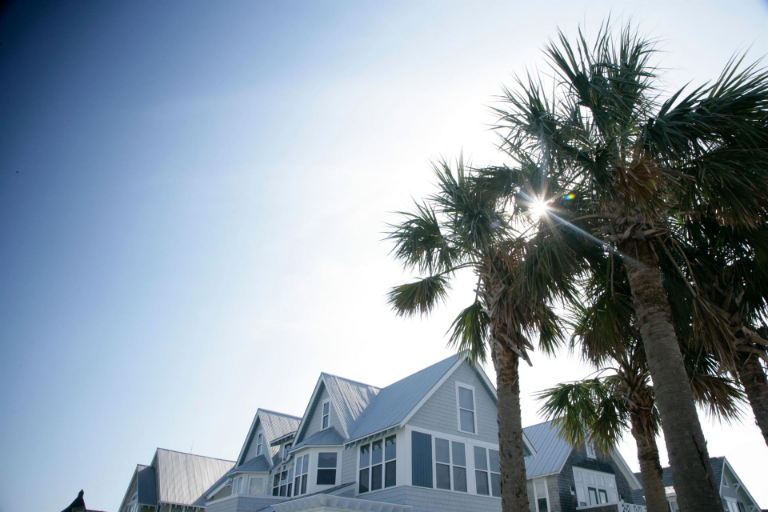Use a single word or phrase to respond to the question:
What is distinctive about the roofs of the beach houses?

Metal roofs